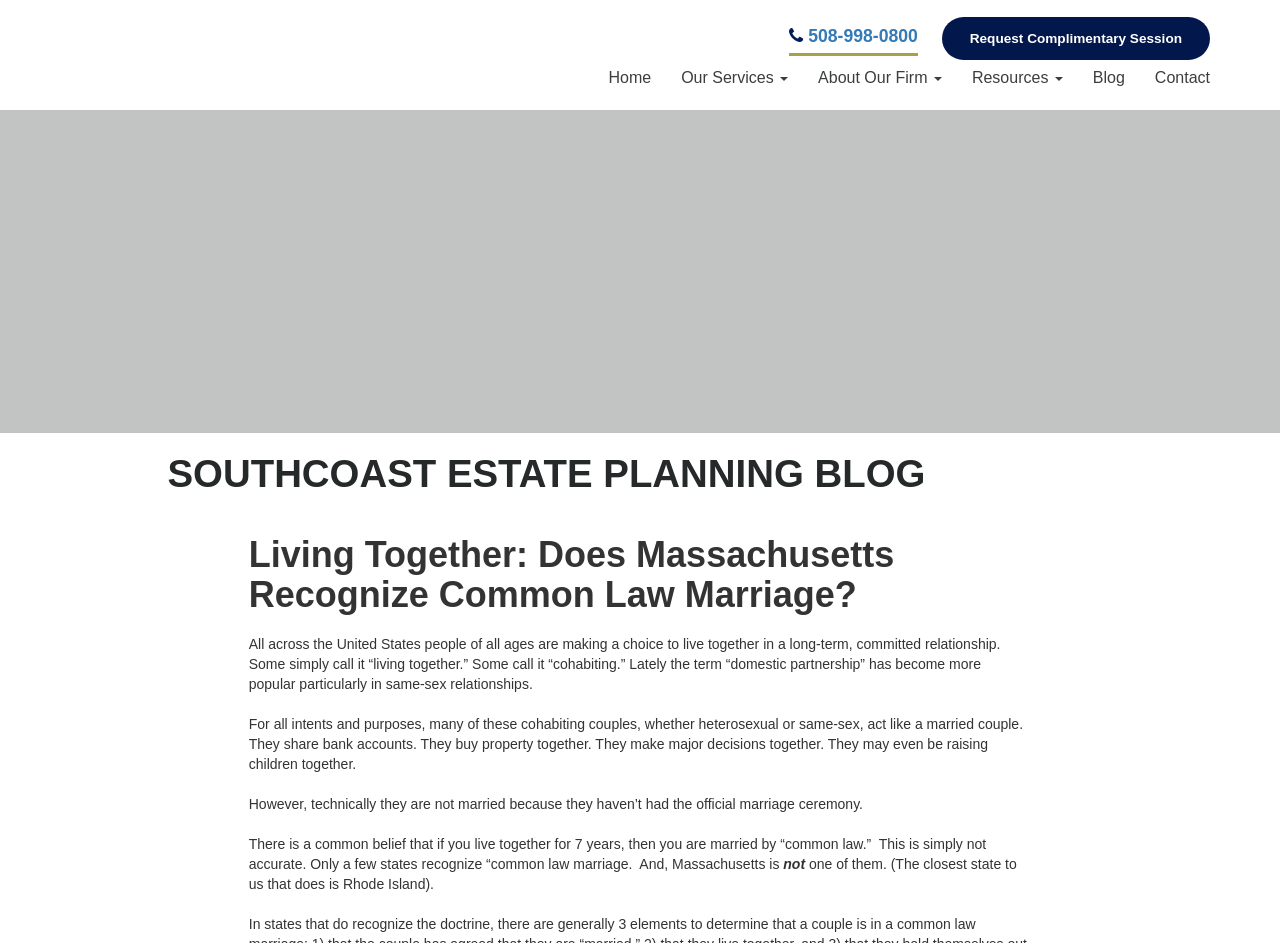Refer to the image and provide an in-depth answer to the question:
What is the closest state to Massachusetts that recognizes common law marriage?

The blog post mentions that Rhode Island is the closest state to Massachusetts that recognizes common law marriage.